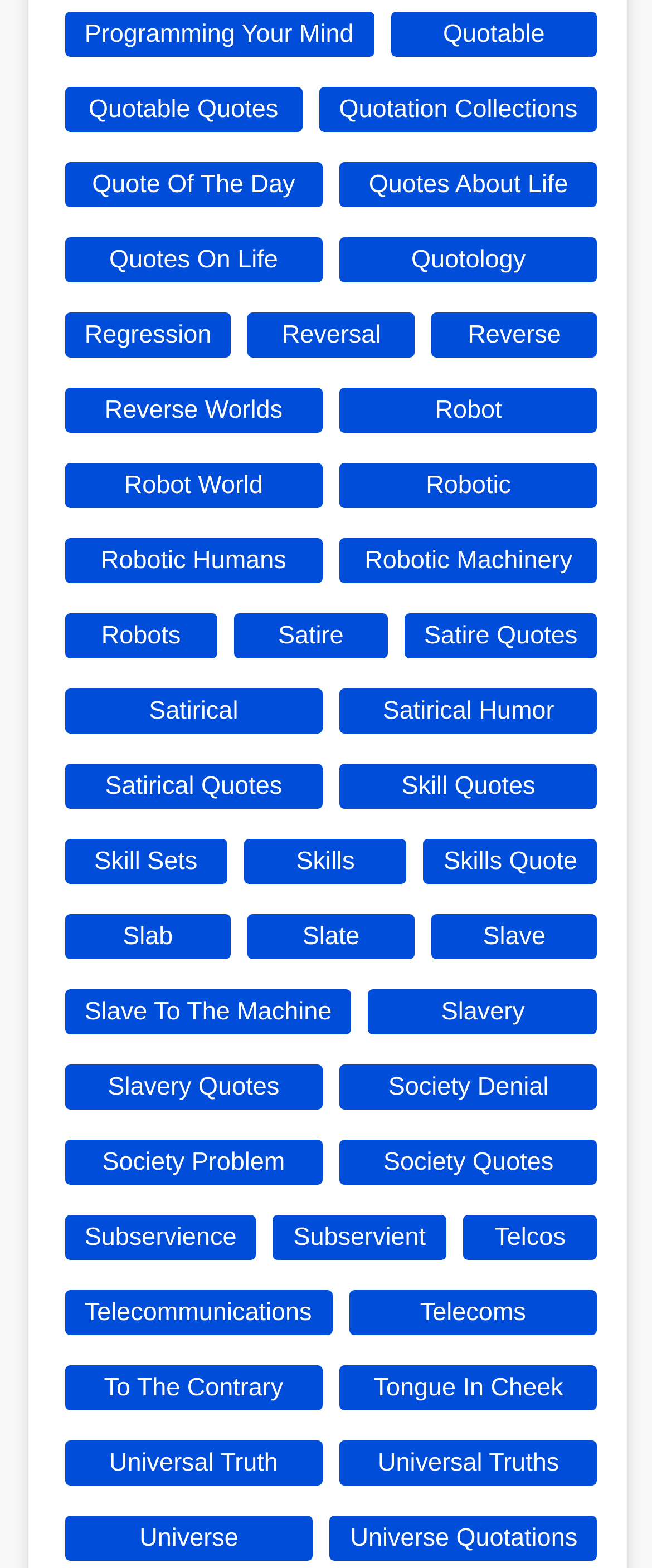Locate the bounding box coordinates of the clickable part needed for the task: "Visit the Quotable page".

[0.599, 0.007, 0.916, 0.036]